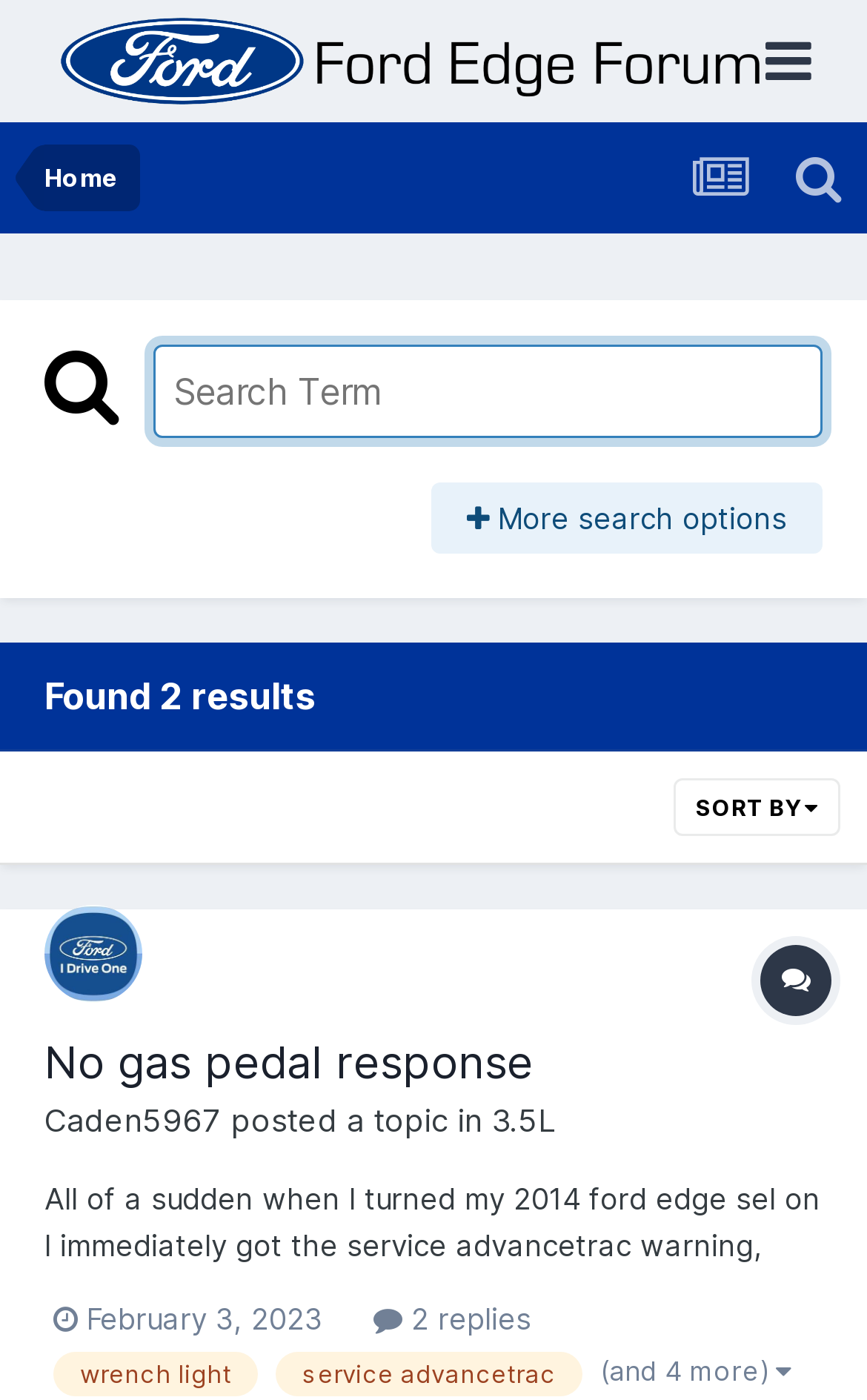What is the topic of the first result?
Please respond to the question with a detailed and well-explained answer.

I determined the answer by looking at the heading of the first result, which is 'No gas pedal response'. This heading is located below the user's name 'Caden5967' and is a link.